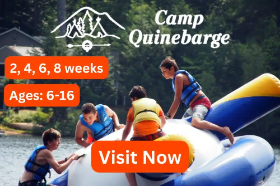Generate an elaborate caption that includes all aspects of the image.

The image showcases a vibrant scene from Camp Quinebarge, depicting a group of enthusiastic children enjoying a water activity on a large inflatable structure. Surrounded by lush green trees and a serene lake, the campers are actively engaging with one another while wearing colorful life jackets, emphasizing safety and fun. Text overlays highlight key details about the camp, including session lengths of "2, 4, 6, 8 weeks," and a note indicating the age range for campers is "Ages 6-16." Prominently featured is a call-to-action button that says "Visit Now," encouraging viewers to explore more about what Camp Quinebarge offers. The overall atmosphere radiates excitement and adventure, making it an appealing choice for summer activities.